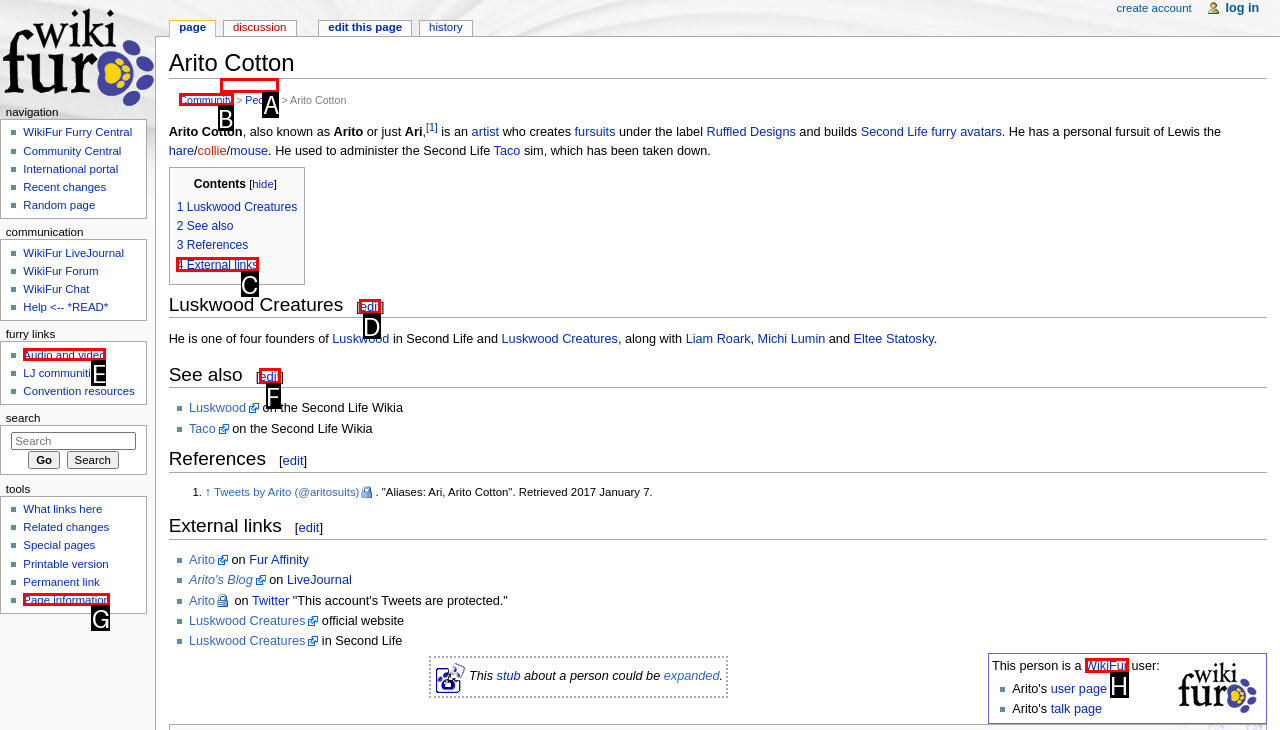Identify the letter of the UI element you should interact with to perform the task: Download the paper
Reply with the appropriate letter of the option.

None